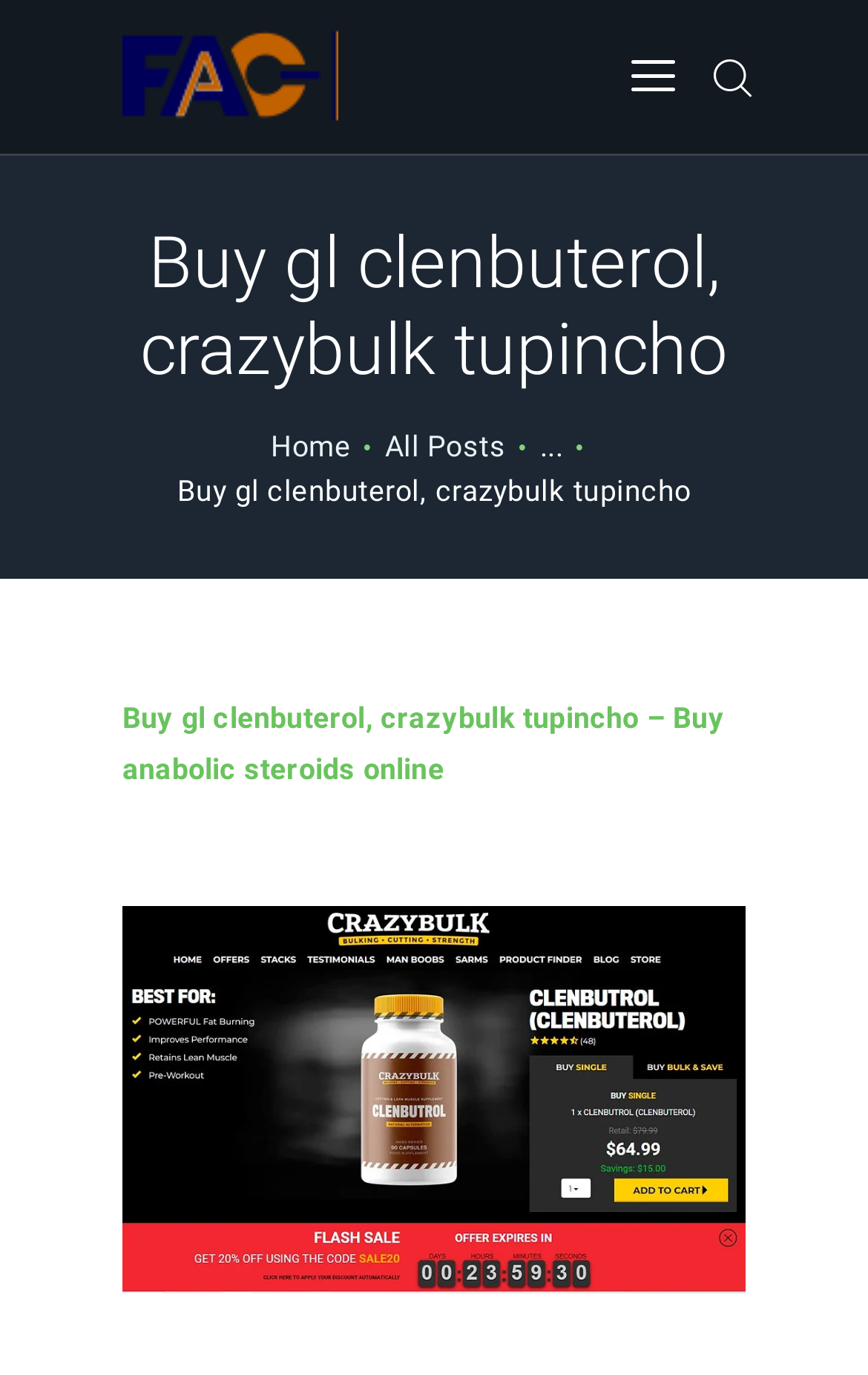Please identify the bounding box coordinates of the region to click in order to complete the task: "Go to the الرئيسية page". The coordinates must be four float numbers between 0 and 1, specified as [left, top, right, bottom].

[0.141, 0.191, 0.859, 0.238]